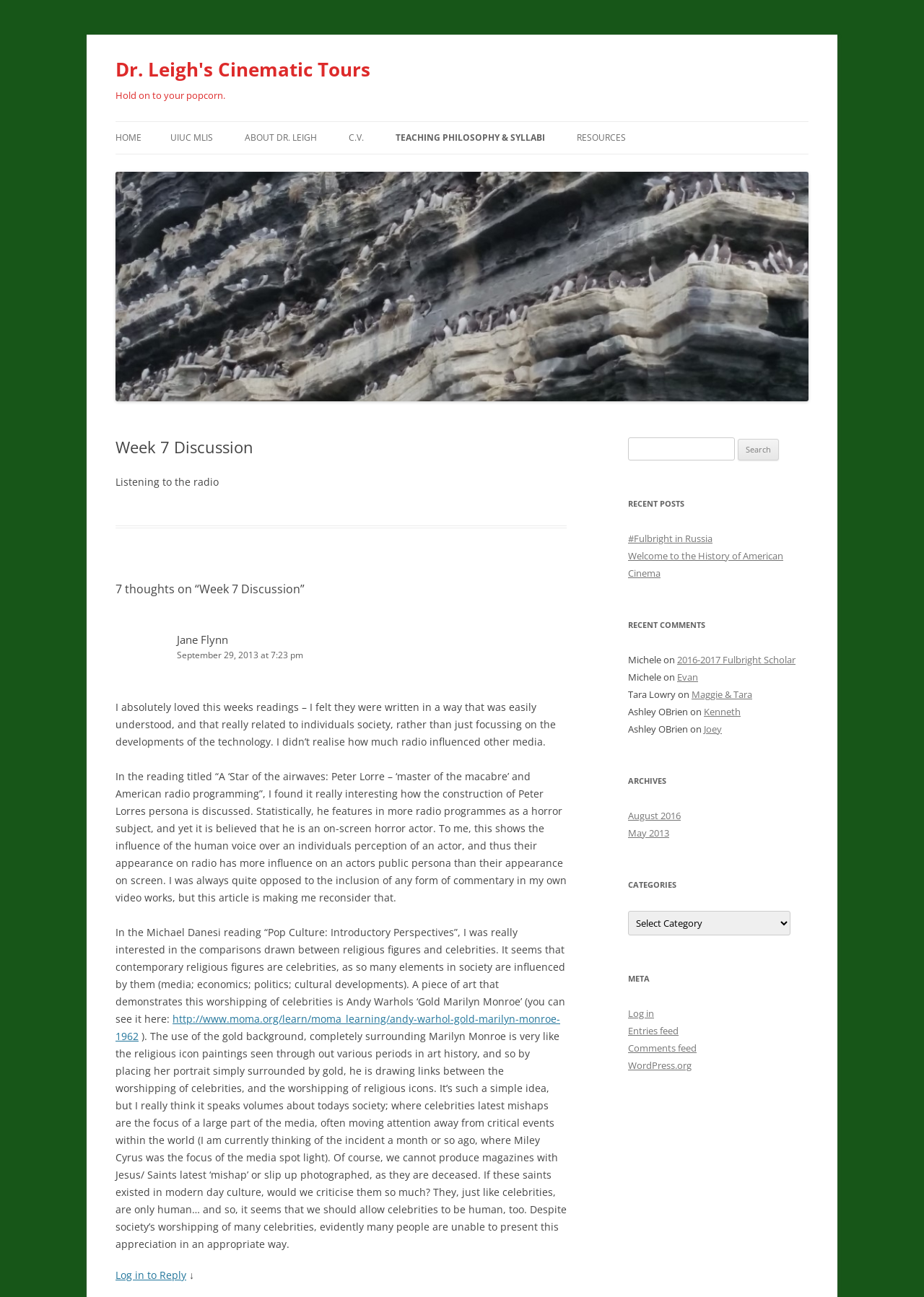Pinpoint the bounding box coordinates for the area that should be clicked to perform the following instruction: "Go to 'WEEK 7 DISCUSSION'".

[0.741, 0.514, 0.897, 0.537]